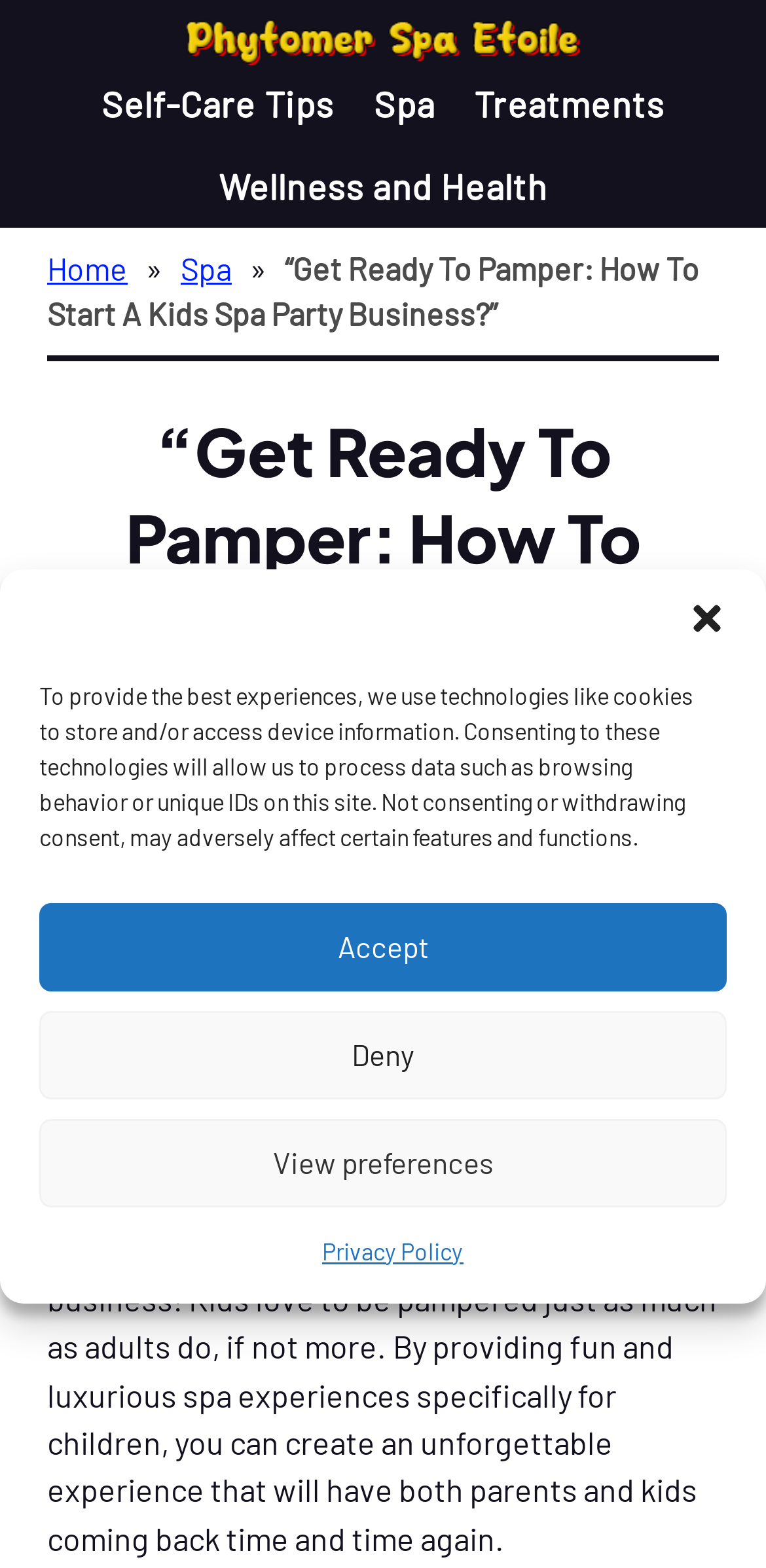Who is the author of the article?
Your answer should be a single word or phrase derived from the screenshot.

Sofia Lopez